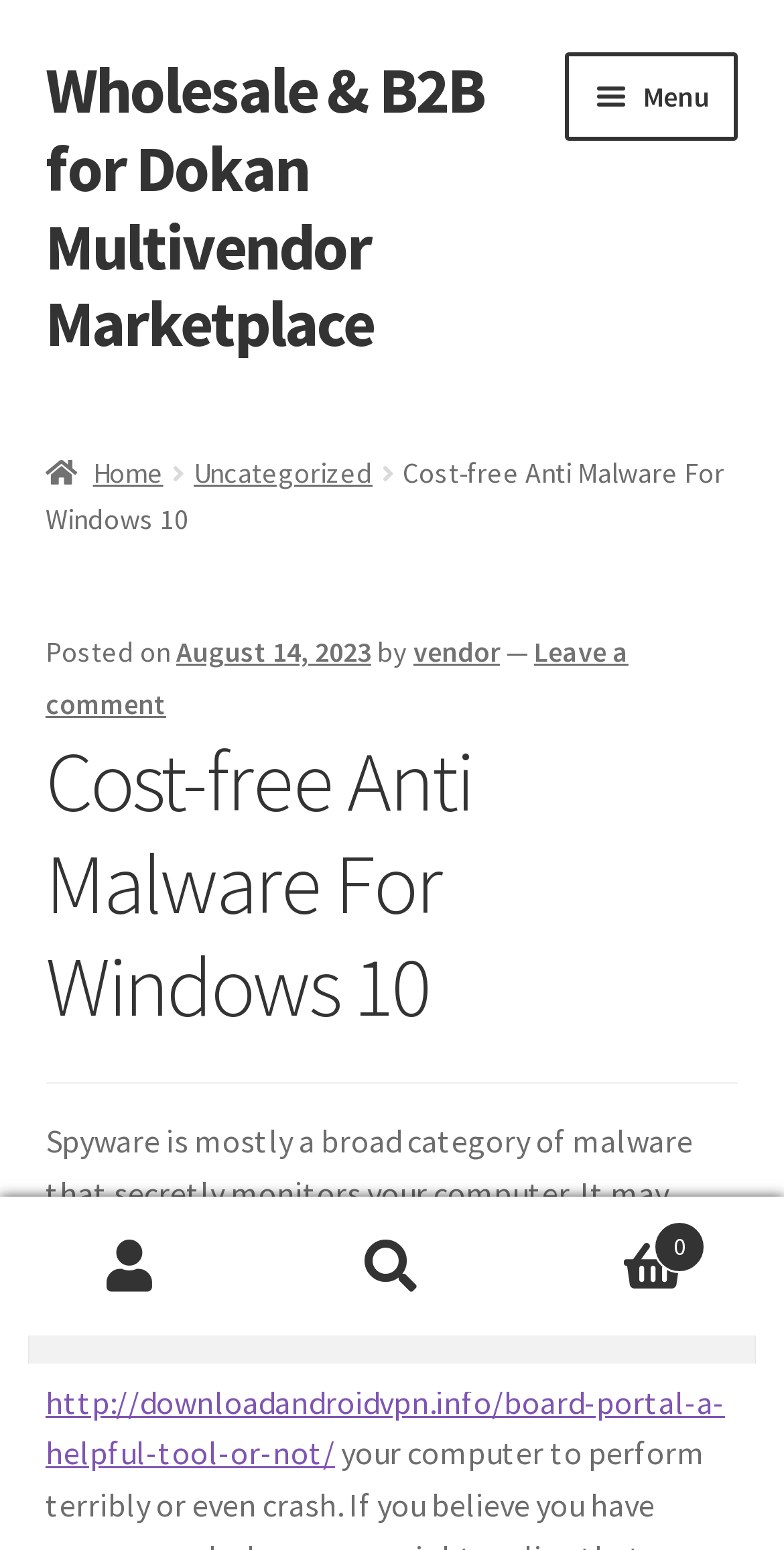Using the element description provided, determine the bounding box coordinates in the format (top-left x, top-left y, bottom-right x, bottom-right y). Ensure that all values are floating point numbers between 0 and 1. Element description: Cart

[0.058, 0.305, 0.942, 0.375]